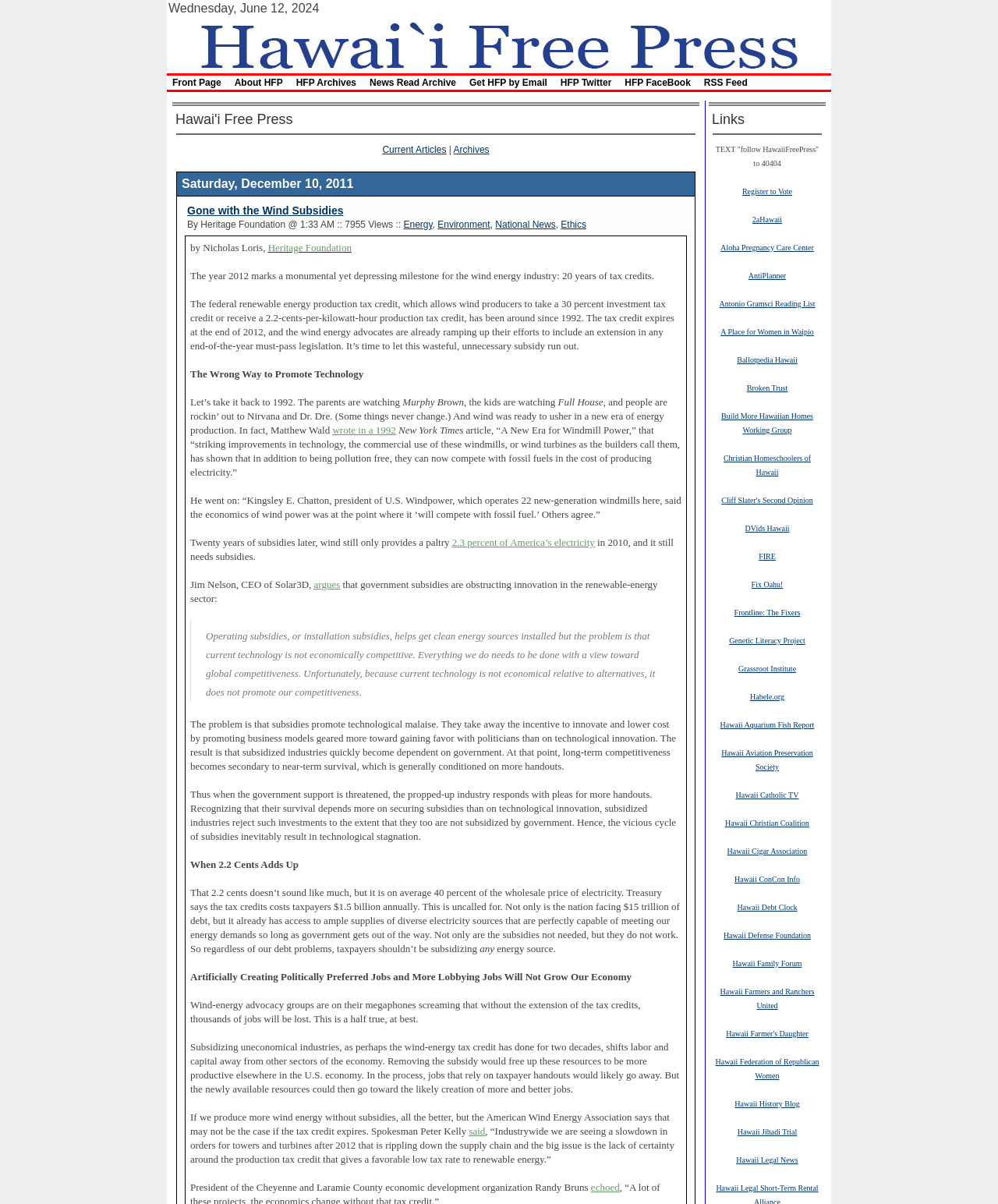Describe all significant elements and features of the webpage.

The webpage is the Hawaii Free Press front page, with a date of Wednesday, June 12, 2024, displayed at the top. Below the date, there is a section with links to various pages, including the front page, about Hawaii Free Press, archives, news, and more.

The main content of the page is an article titled "Gone with the Wind Subsidies" by the Heritage Foundation. The article discusses the issue of government subsidies for renewable energy sources, specifically wind energy, and how they can hinder innovation and competitiveness in the industry.

The article is divided into several sections, with quotes from Jim Nelson, CEO of Solar3D, and Peter Kelly, spokesman for the American Wind Energy Association. There are also links to related topics, such as energy, environment, national news, and ethics.

On the right side of the page, there is a section with links to various websites and organizations, including Register to Vote, 2aHawaii, Aloha Pregnancy Care Center, and more. These links are organized into a table with multiple rows.

At the top of the page, there is a logo for Hawaii Free Press, which is an image with the text "Hawaii Free Press" next to it. The logo is positioned above the date and the links to various pages.